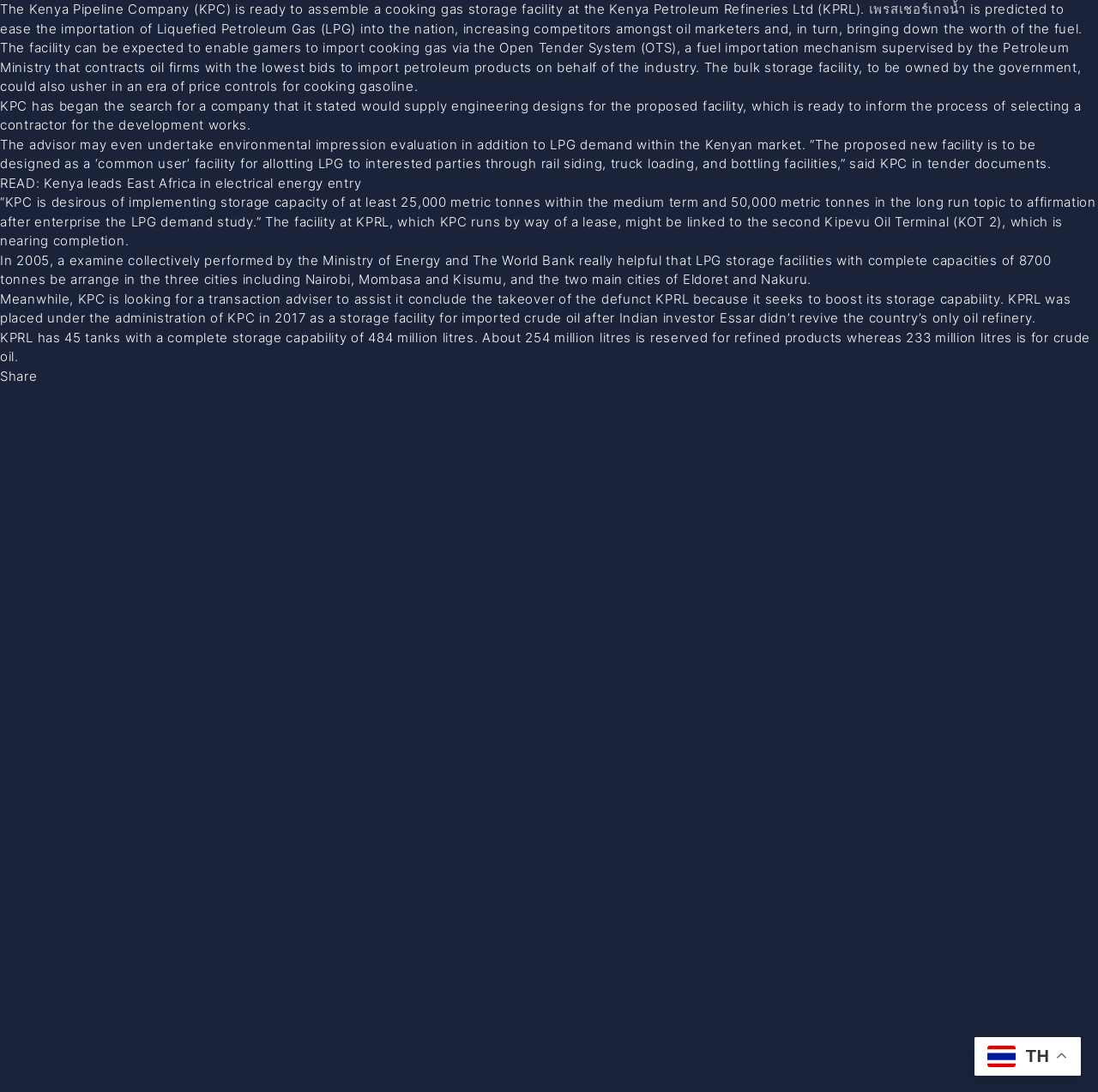What is the purpose of the Open Tender System? Look at the image and give a one-word or short phrase answer.

To import petroleum products